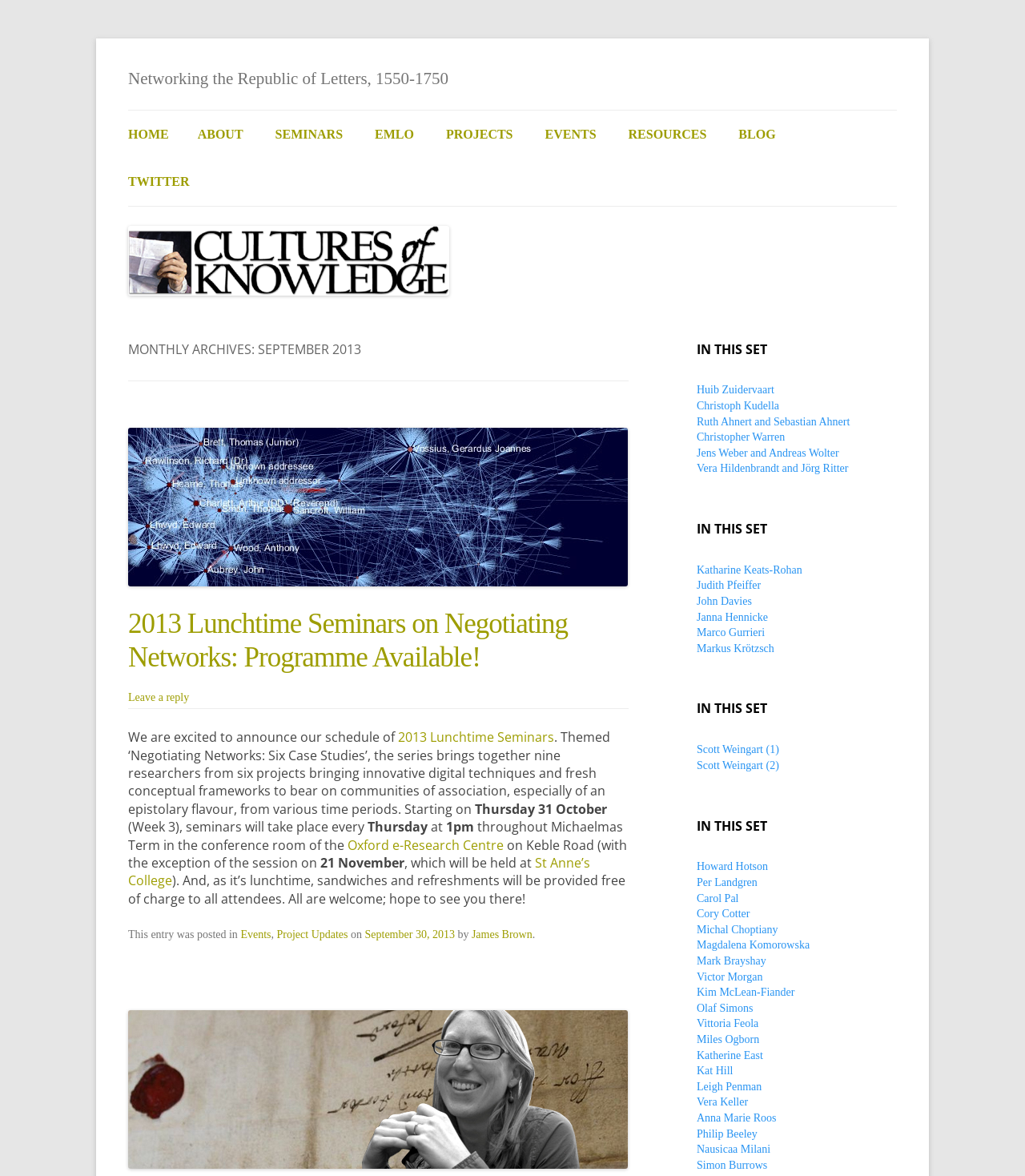Please determine the bounding box coordinates, formatted as (top-left x, top-left y, bottom-right x, bottom-right y), with all values as floating point numbers between 0 and 1. Identify the bounding box of the region described as: Review Us

None